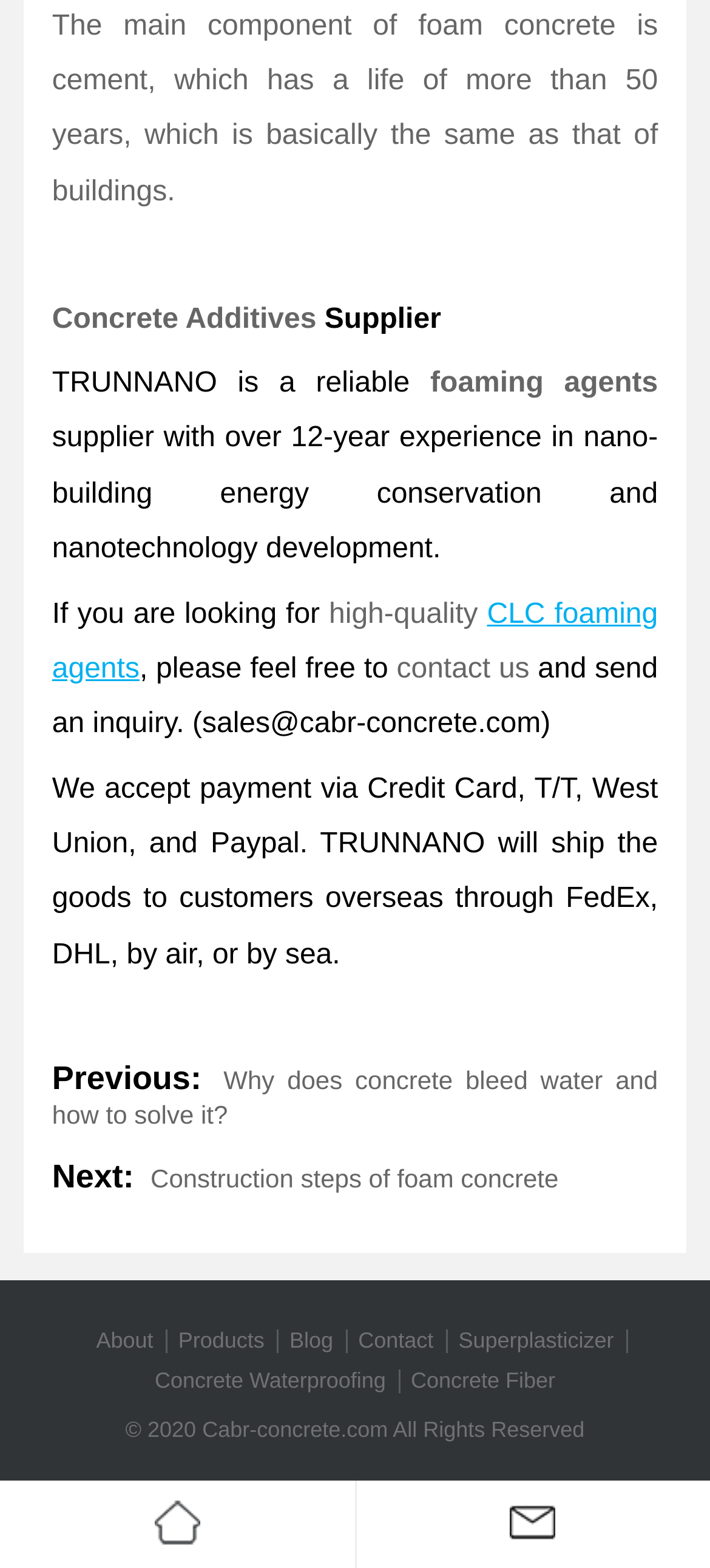What are the payment methods accepted by TRUNNANO?
Give a detailed response to the question by analyzing the screenshot.

The webpage mentions 'We accept payment via Credit Card, T/T, West Union, and Paypal' which lists the payment methods accepted by TRUNNANO.